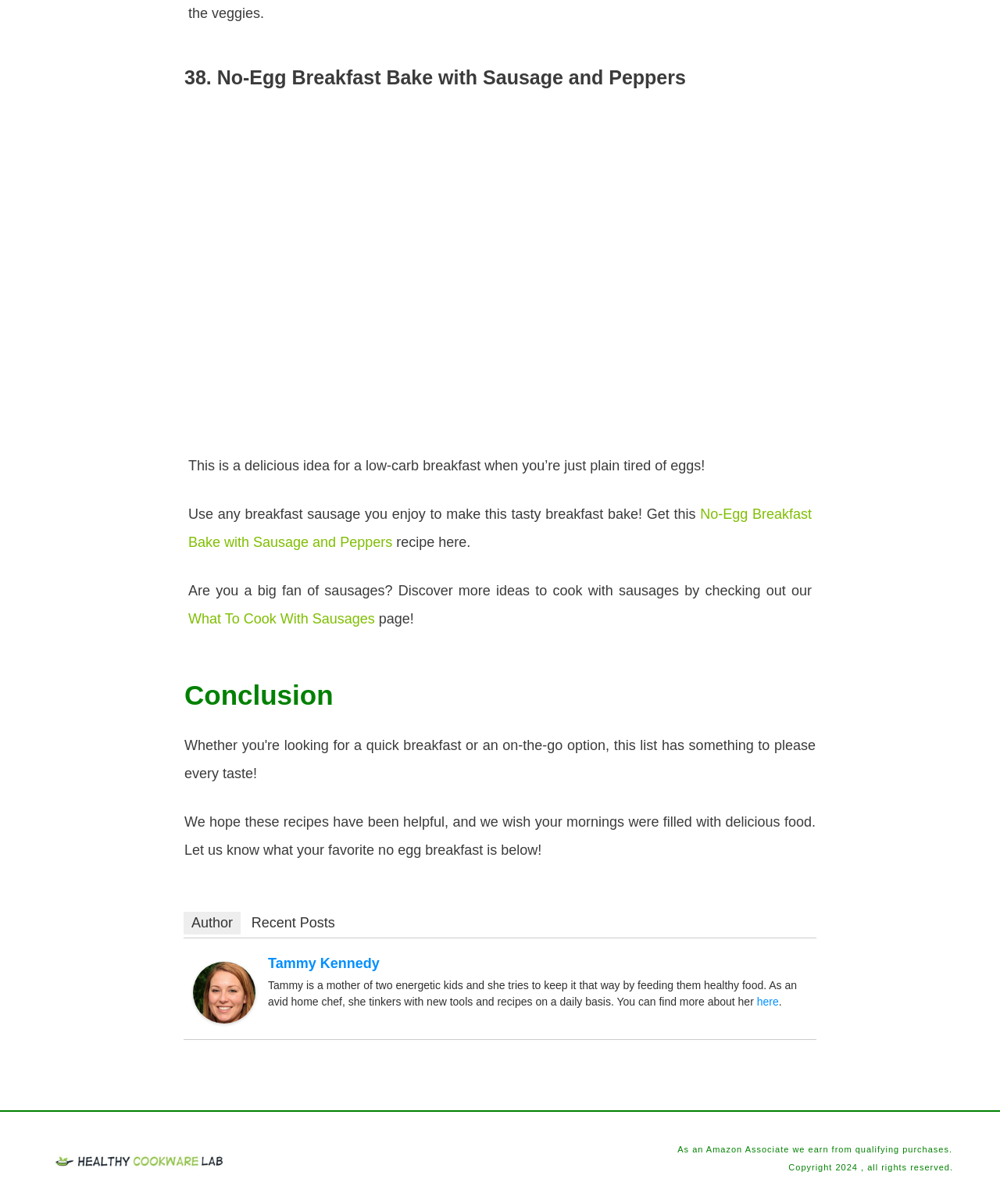Determine the bounding box coordinates for the clickable element to execute this instruction: "Visit the website". Provide the coordinates as four float numbers between 0 and 1, i.e., [left, top, right, bottom].

None